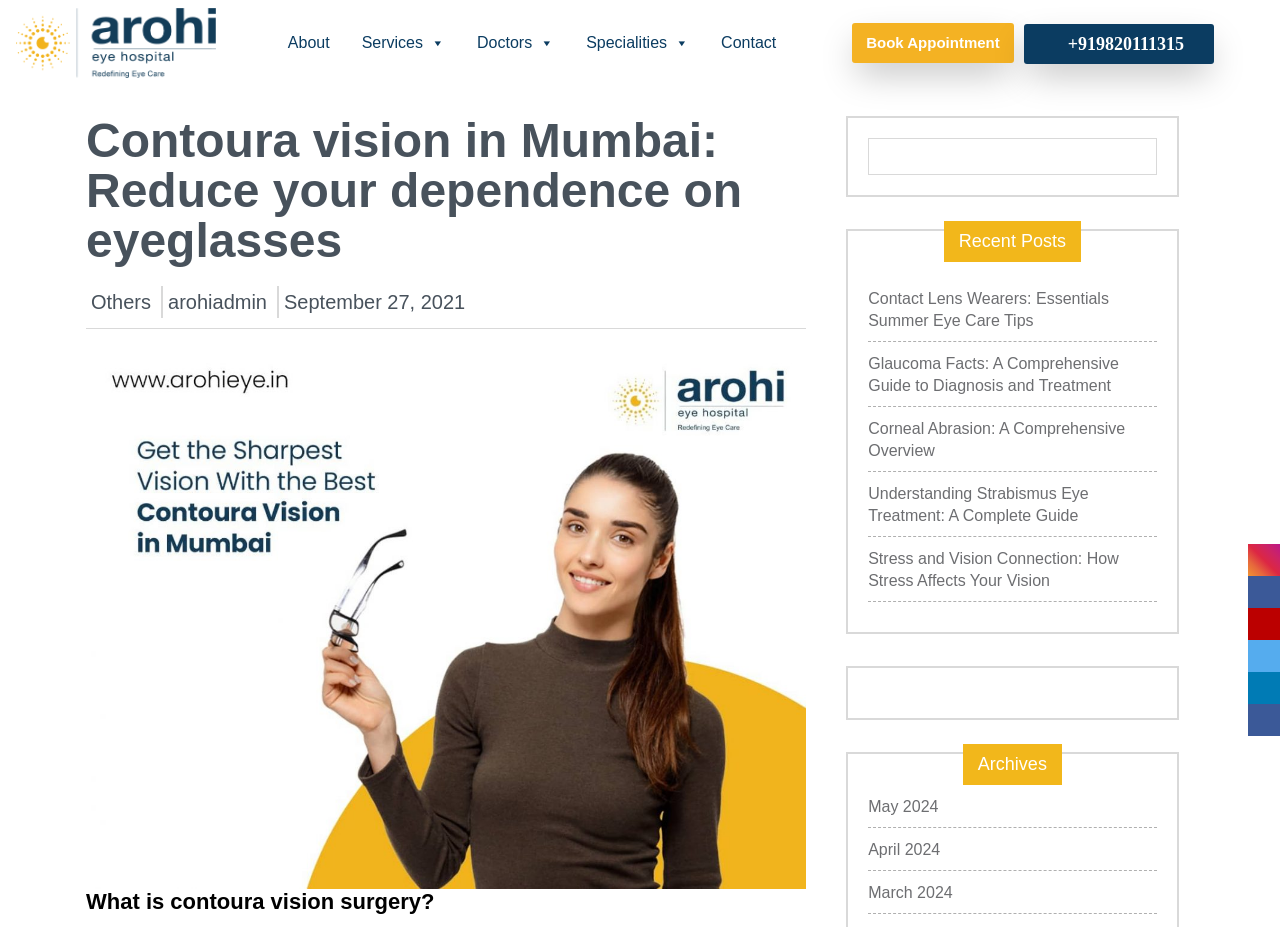What is the purpose of Contoura vision surgery?
Answer with a single word or phrase, using the screenshot for reference.

To reduce dependence on eyeglasses